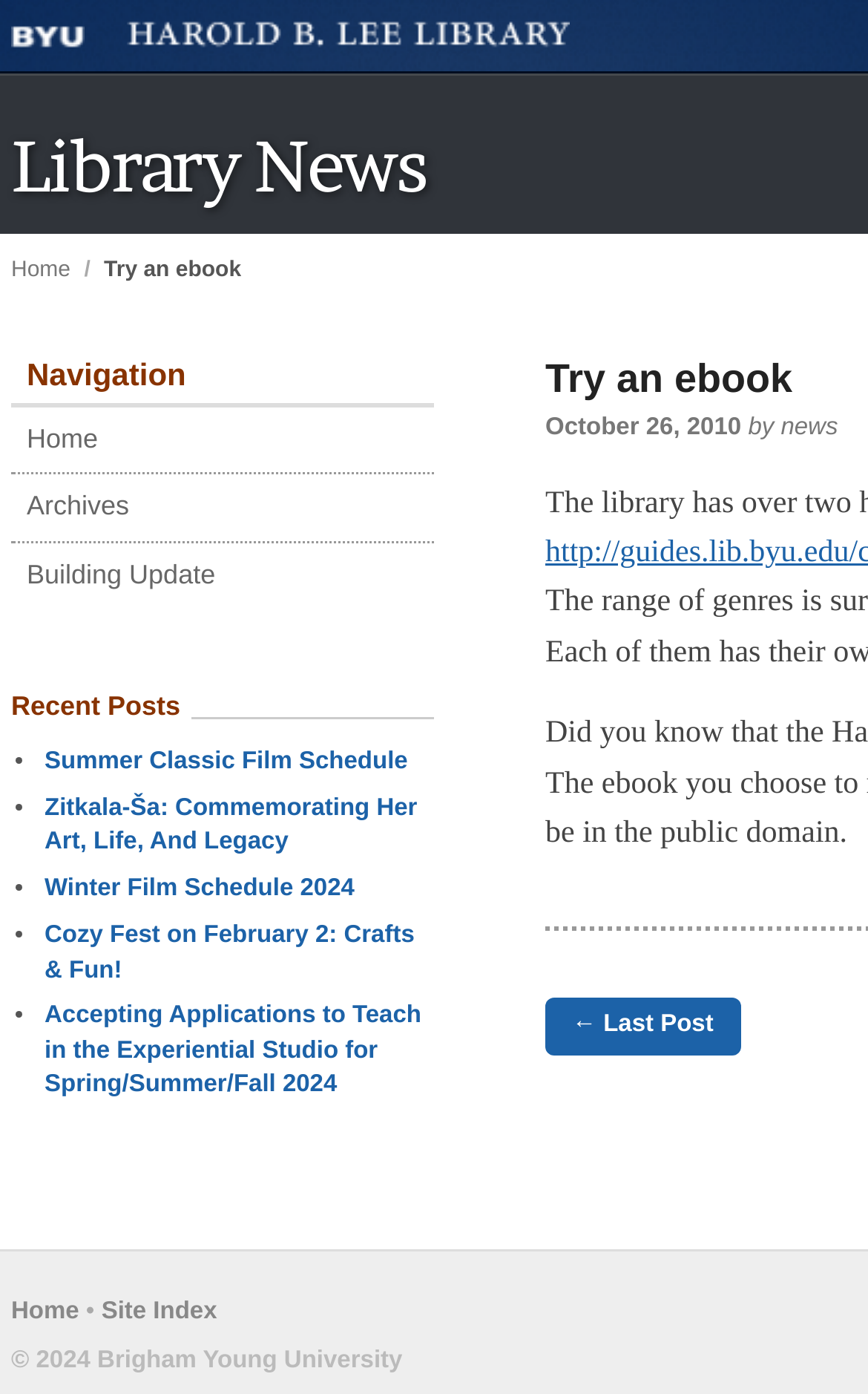How many recent posts are there?
Using the picture, provide a one-word or short phrase answer.

5